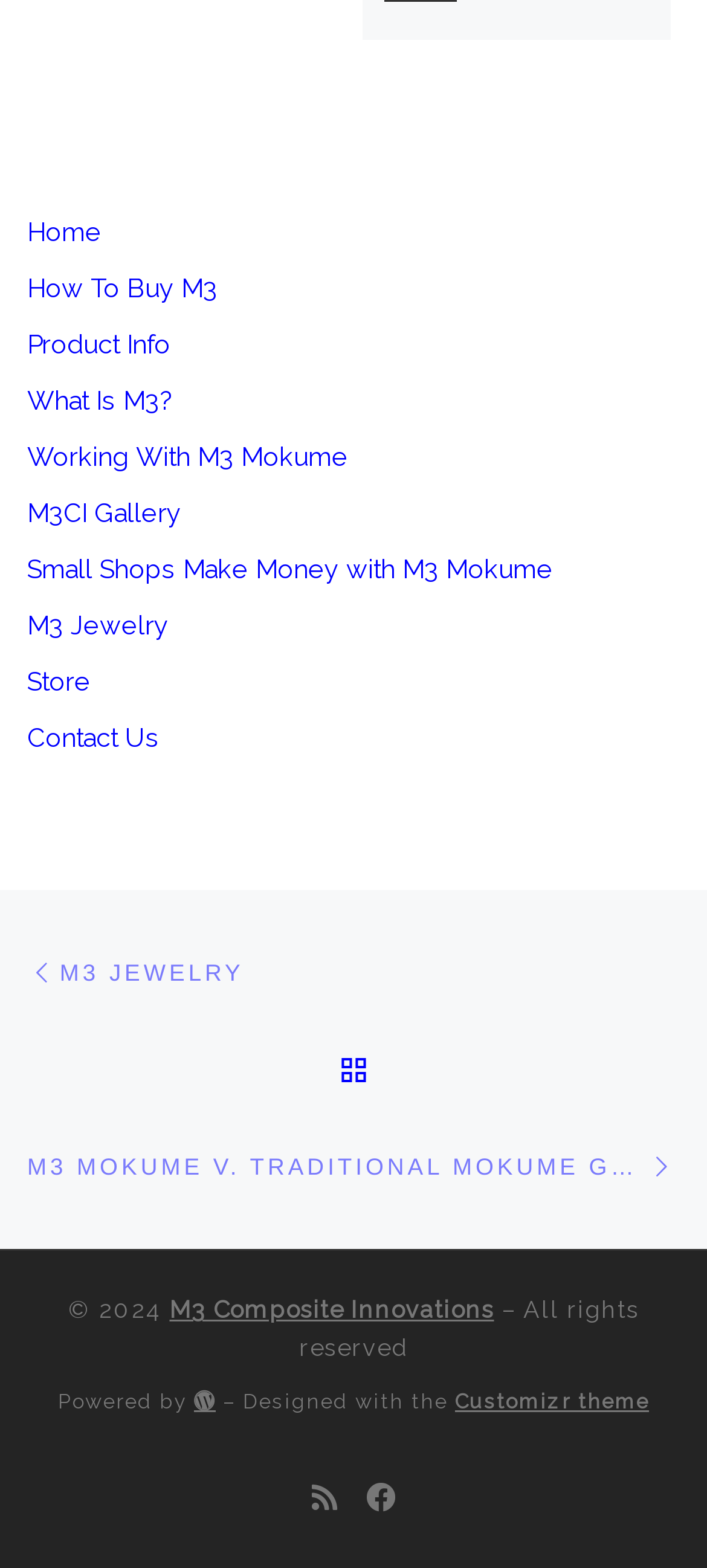Pinpoint the bounding box coordinates of the element to be clicked to execute the instruction: "Go back to post list".

[0.474, 0.651, 0.526, 0.713]